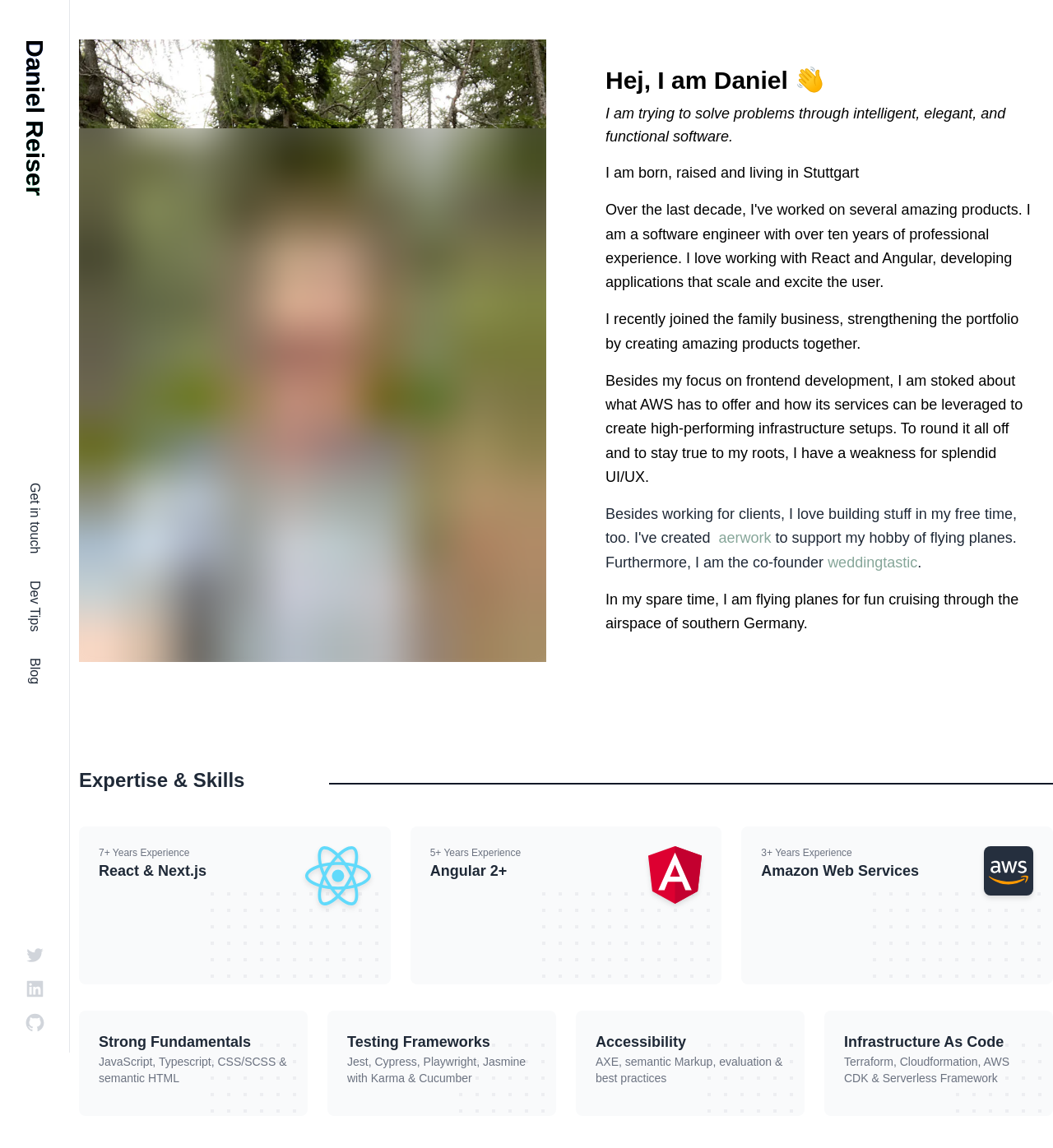Determine the bounding box coordinates of the target area to click to execute the following instruction: "Click on the link to get in touch."

[0.027, 0.421, 0.04, 0.482]